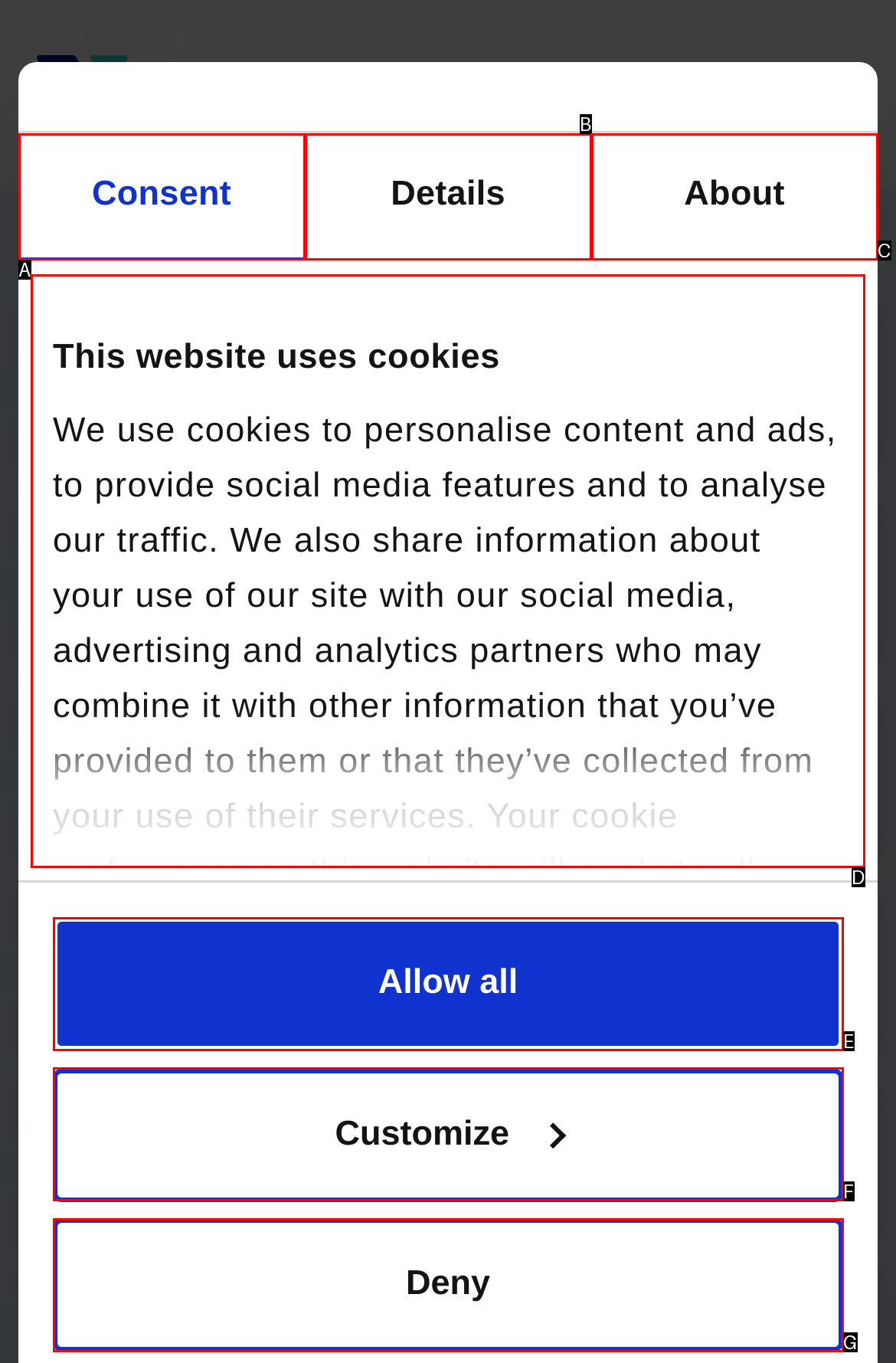Match the option to the description: Details
State the letter of the correct option from the available choices.

B